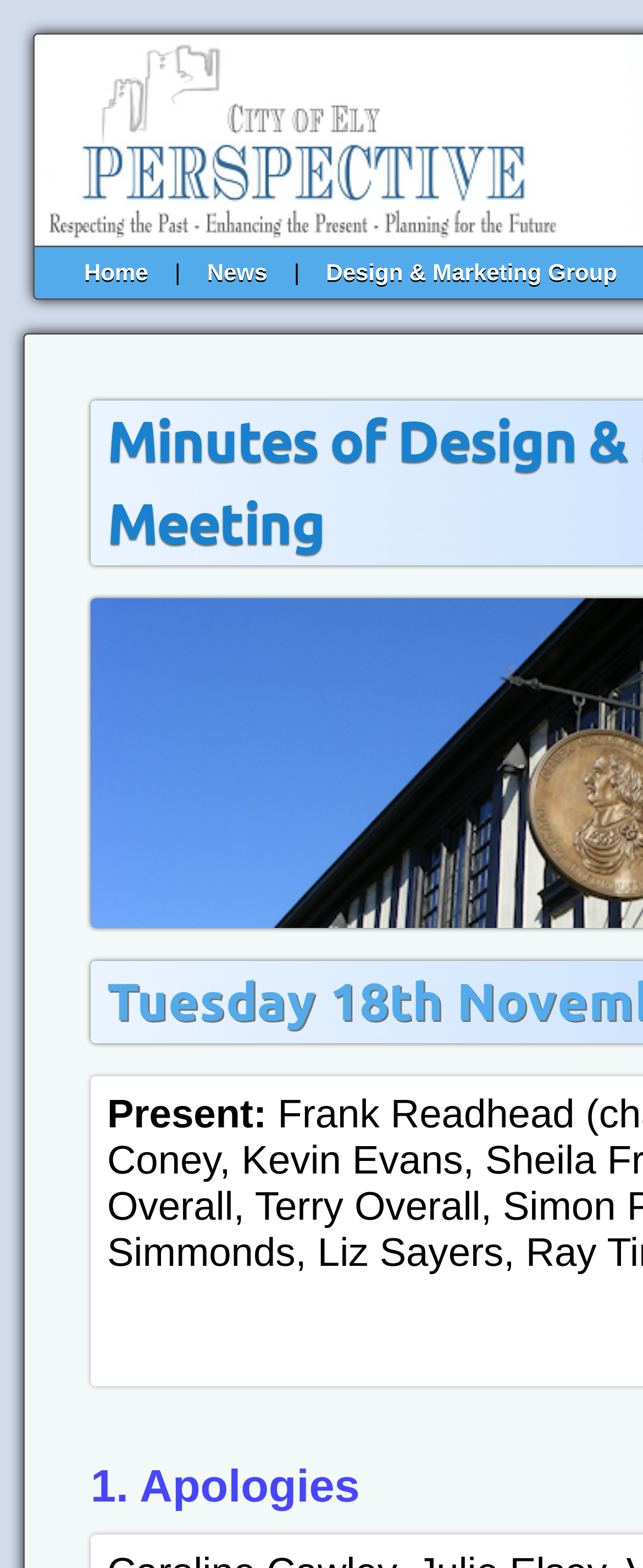Based on the description "News", find the bounding box of the specified UI element.

[0.312, 0.161, 0.426, 0.186]